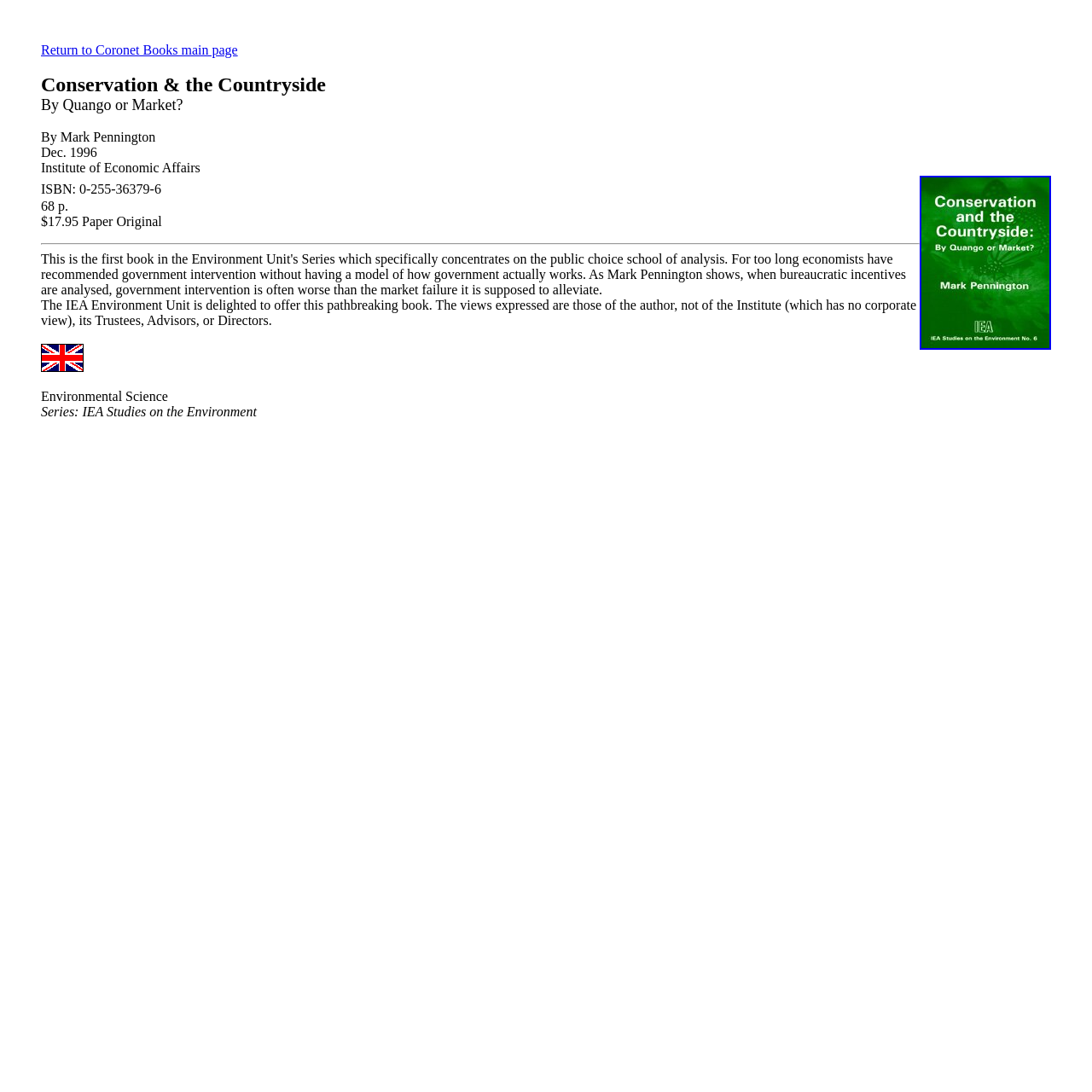Provide a comprehensive description of the webpage.

The webpage is about a book titled "Conservation & the Countryside" by Mark Pennington, published in December 1996 by the Institute of Economic Affairs. The book's details are presented in a blockquote section, which takes up most of the page. 

At the top of the blockquote, there is a link to return to the Coronet Books main page. Below the link, the book title and subtitle "By Quango or Market?" are displayed. The author's name, publication date, publisher, and ISBN are listed in a vertical sequence. 

To the right of the ISBN, there is a small image. Below the publisher's information, the book's page count and price are listed. A horizontal separator line divides the top section from the bottom section.

In the bottom section, a paragraph of text describes the book, stating that the views expressed are those of the author, not of the Institute. Above this text, there is a small image. Below the paragraph, the categories "Environmental Science" and "Series: IEA Studies on the Environment" are listed.